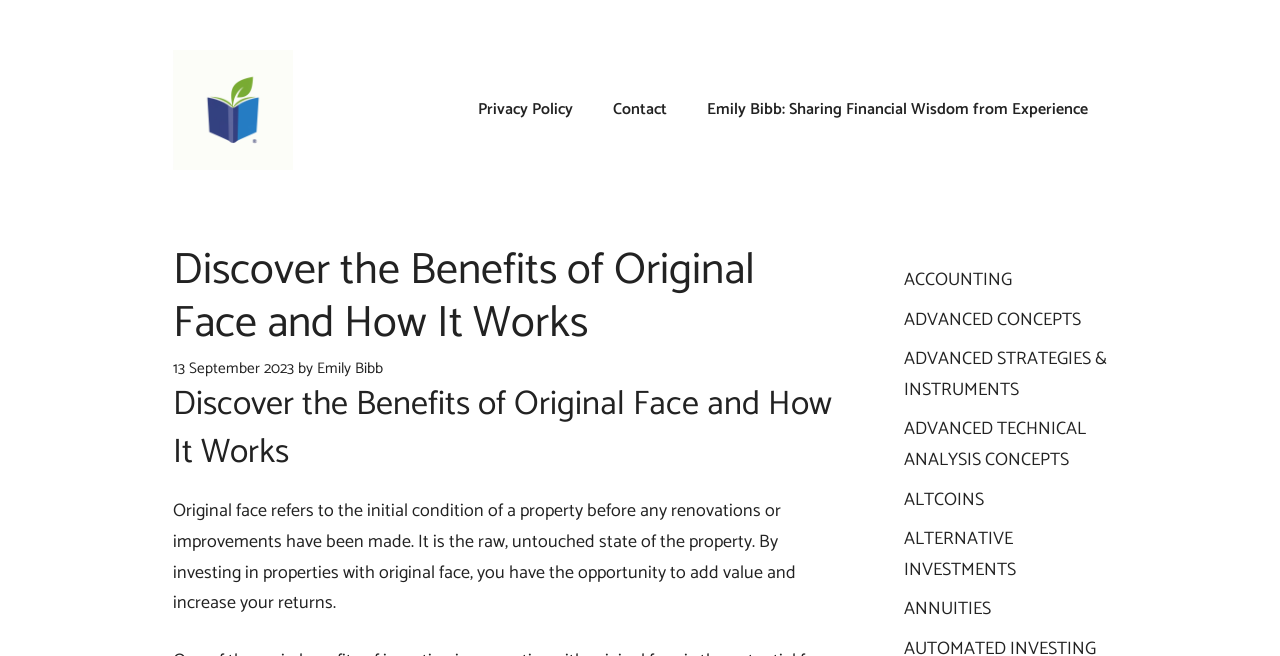Locate the bounding box coordinates of the area where you should click to accomplish the instruction: "Explore the topic of ACCOUNTING".

[0.706, 0.404, 0.79, 0.45]